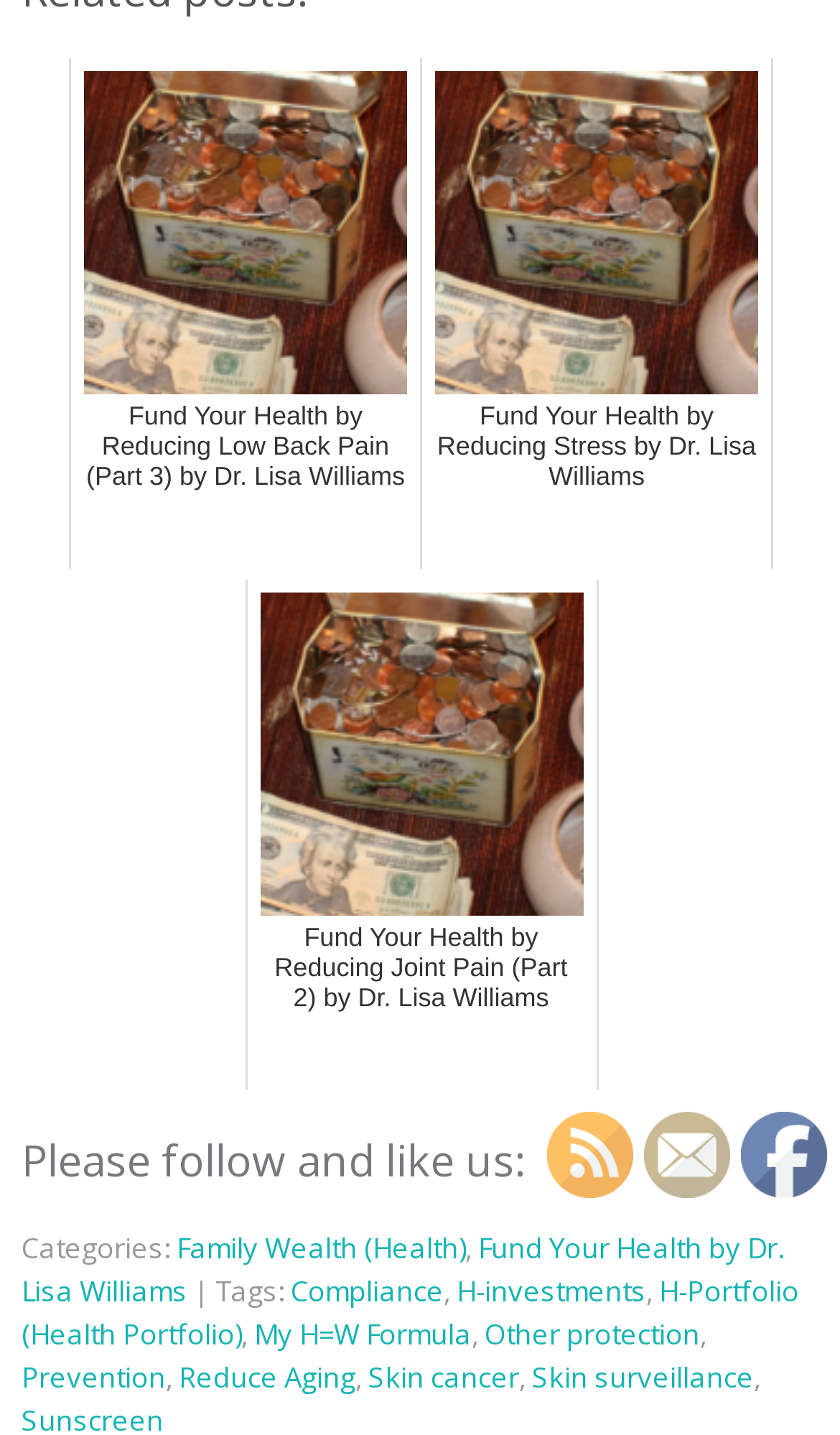How many images are there in the webpage?
From the screenshot, provide a brief answer in one word or phrase.

5